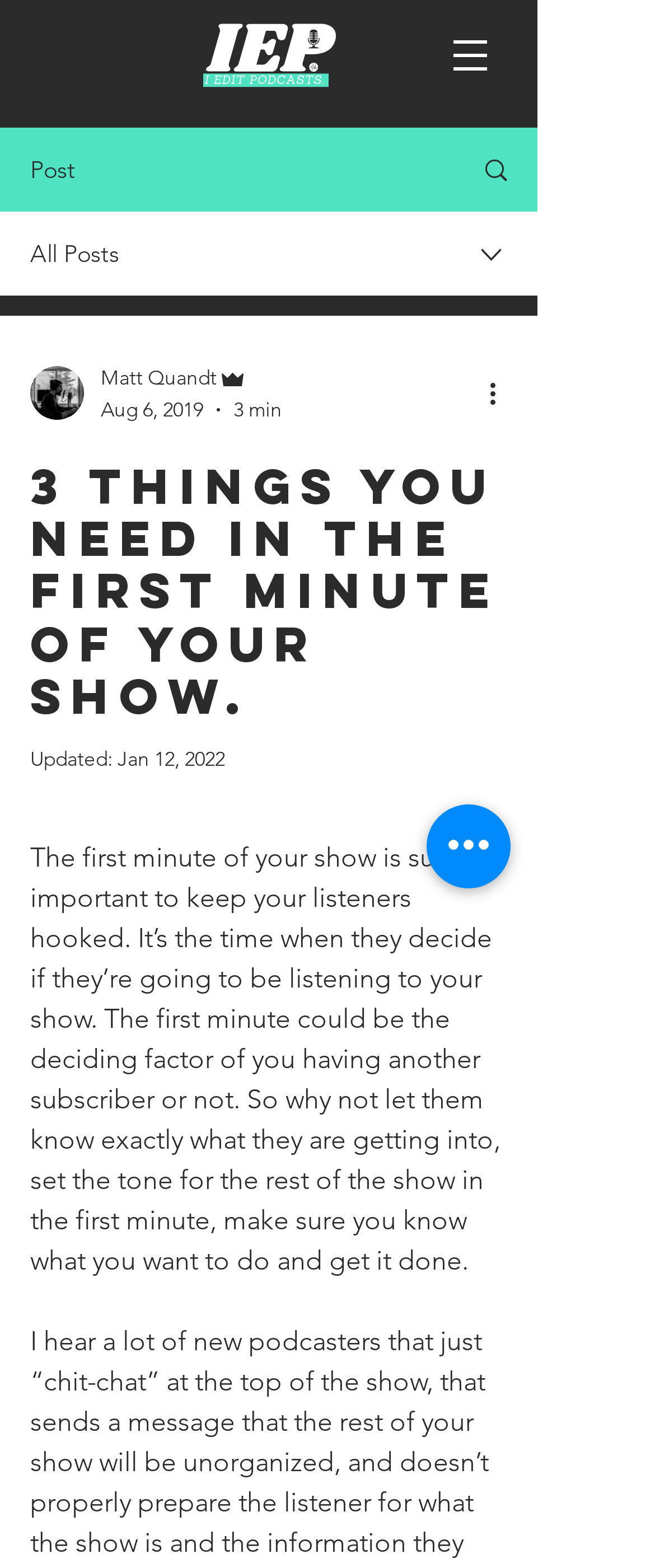What is the main heading displayed on the webpage? Please provide the text.

3 Things You Need in the First Minute of Your Show.